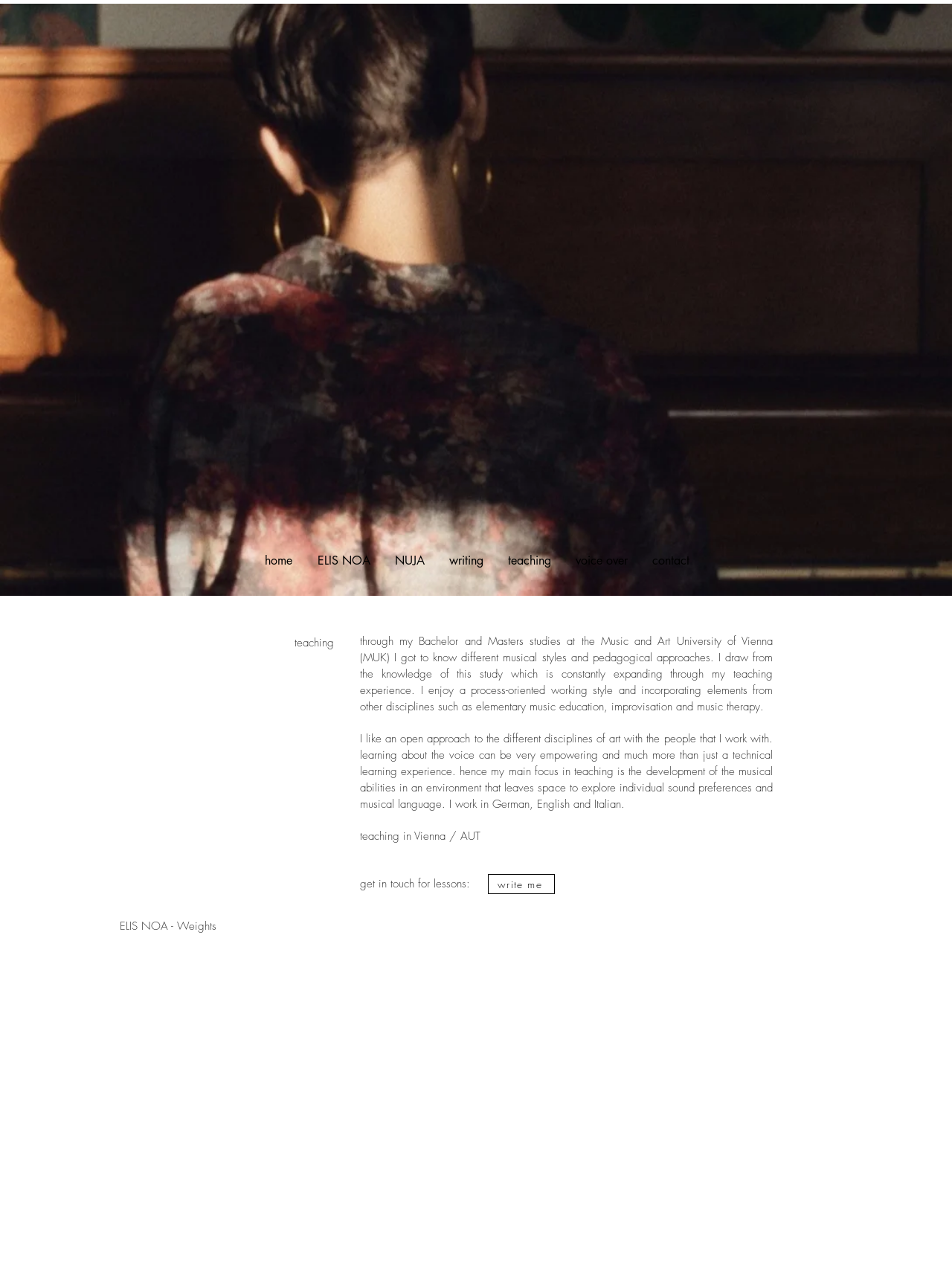Please specify the bounding box coordinates of the clickable section necessary to execute the following command: "view voice over page".

[0.591, 0.427, 0.671, 0.457]